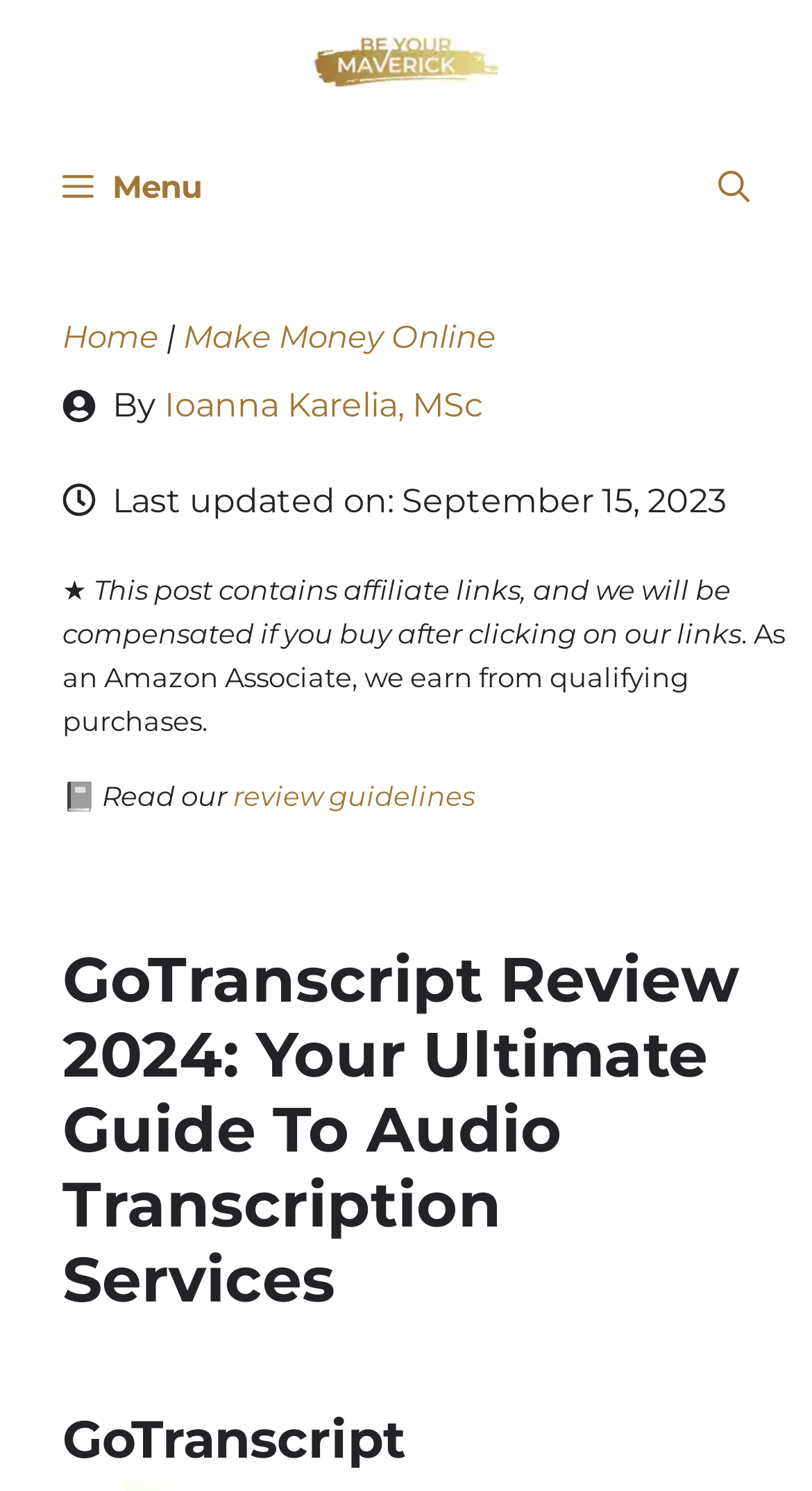Who is the author of the article?
Give a one-word or short-phrase answer derived from the screenshot.

Ioanna Karelia, MSc